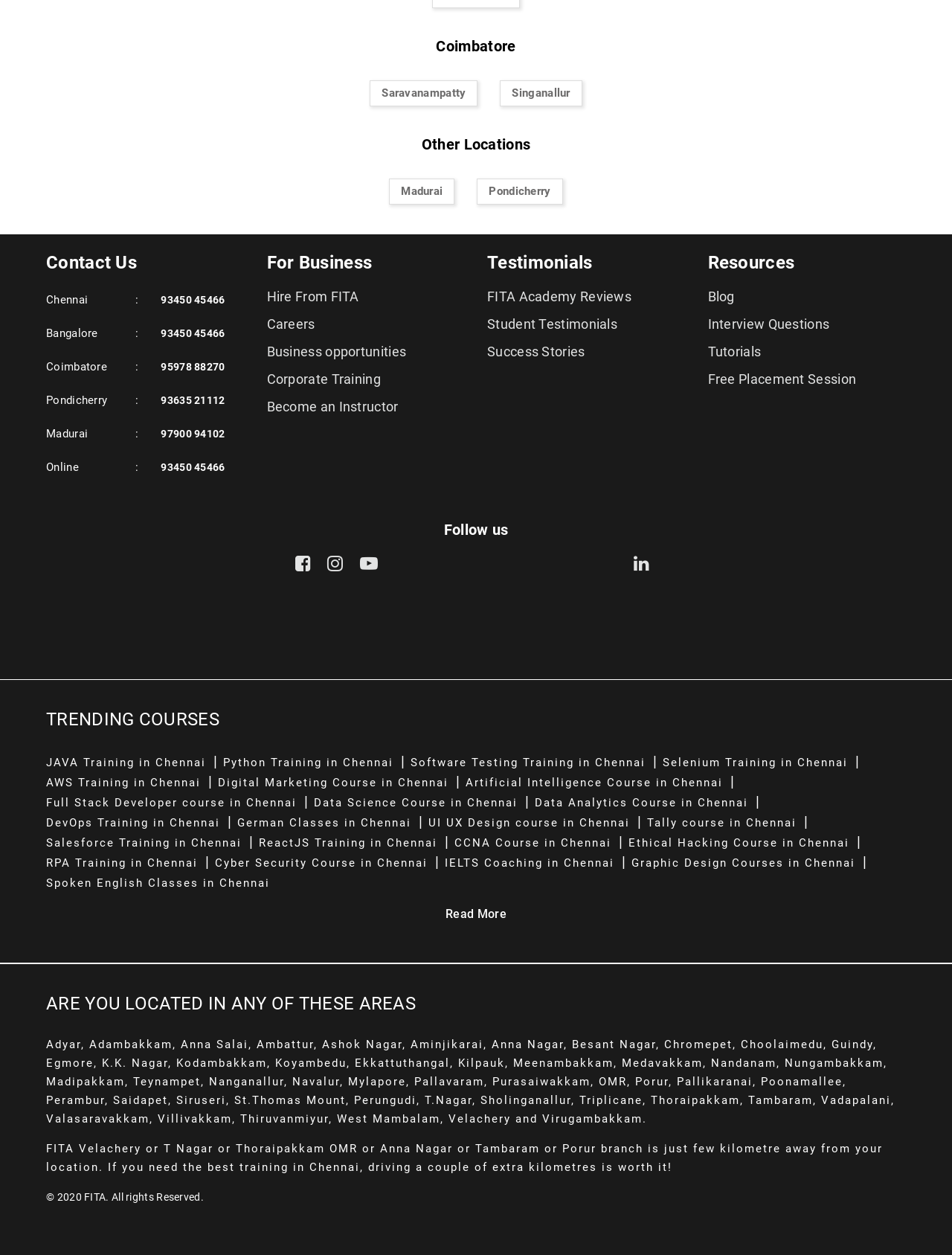Provide the bounding box coordinates of the section that needs to be clicked to accomplish the following instruction: "Get more information about Business opportunities."

[0.28, 0.272, 0.427, 0.289]